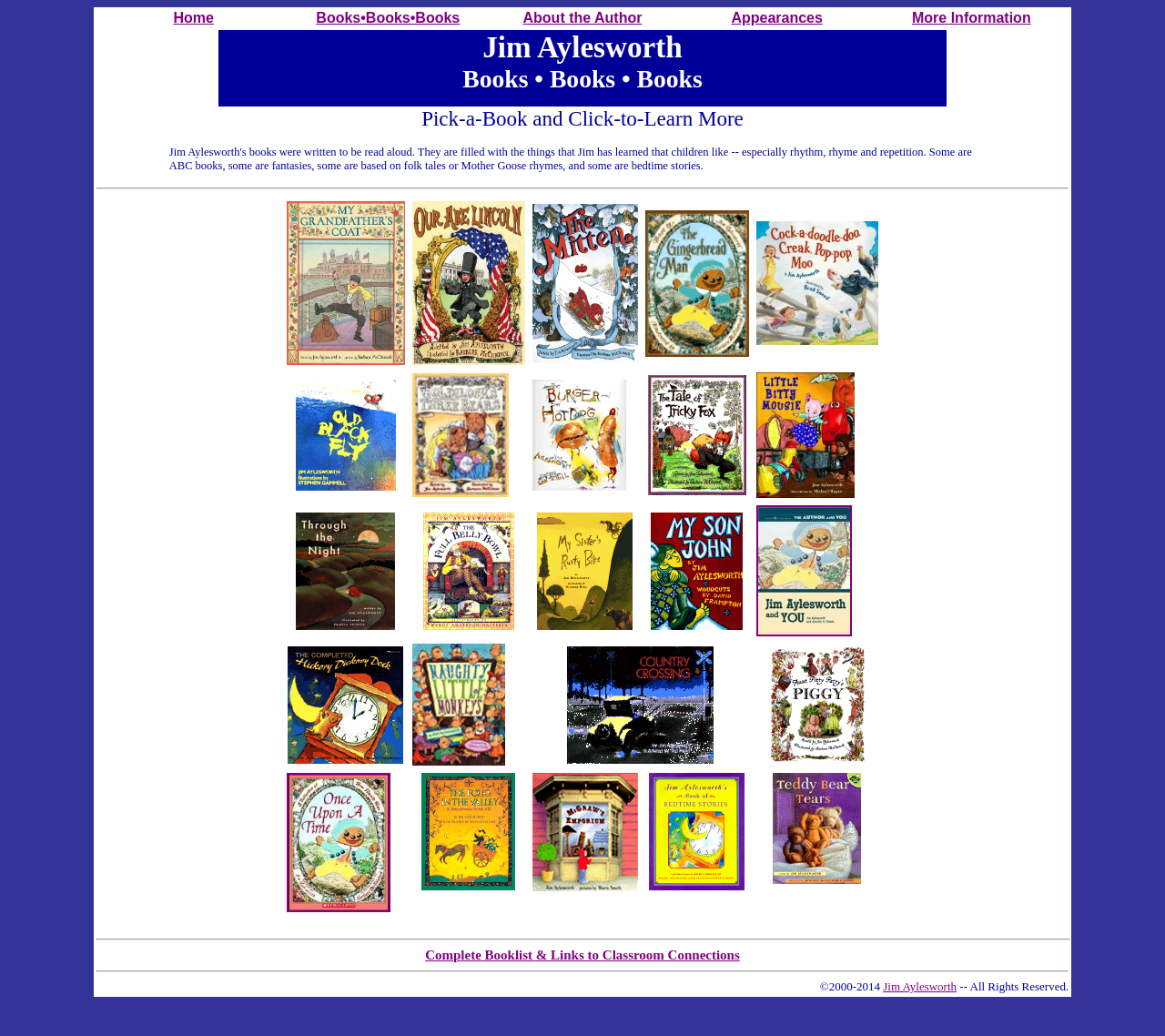Please identify the bounding box coordinates of the region to click in order to complete the task: "Read about Jim Aylesworth and You". The coordinates must be four float numbers between 0 and 1, specified as [left, top, right, bottom].

[0.649, 0.602, 0.731, 0.617]